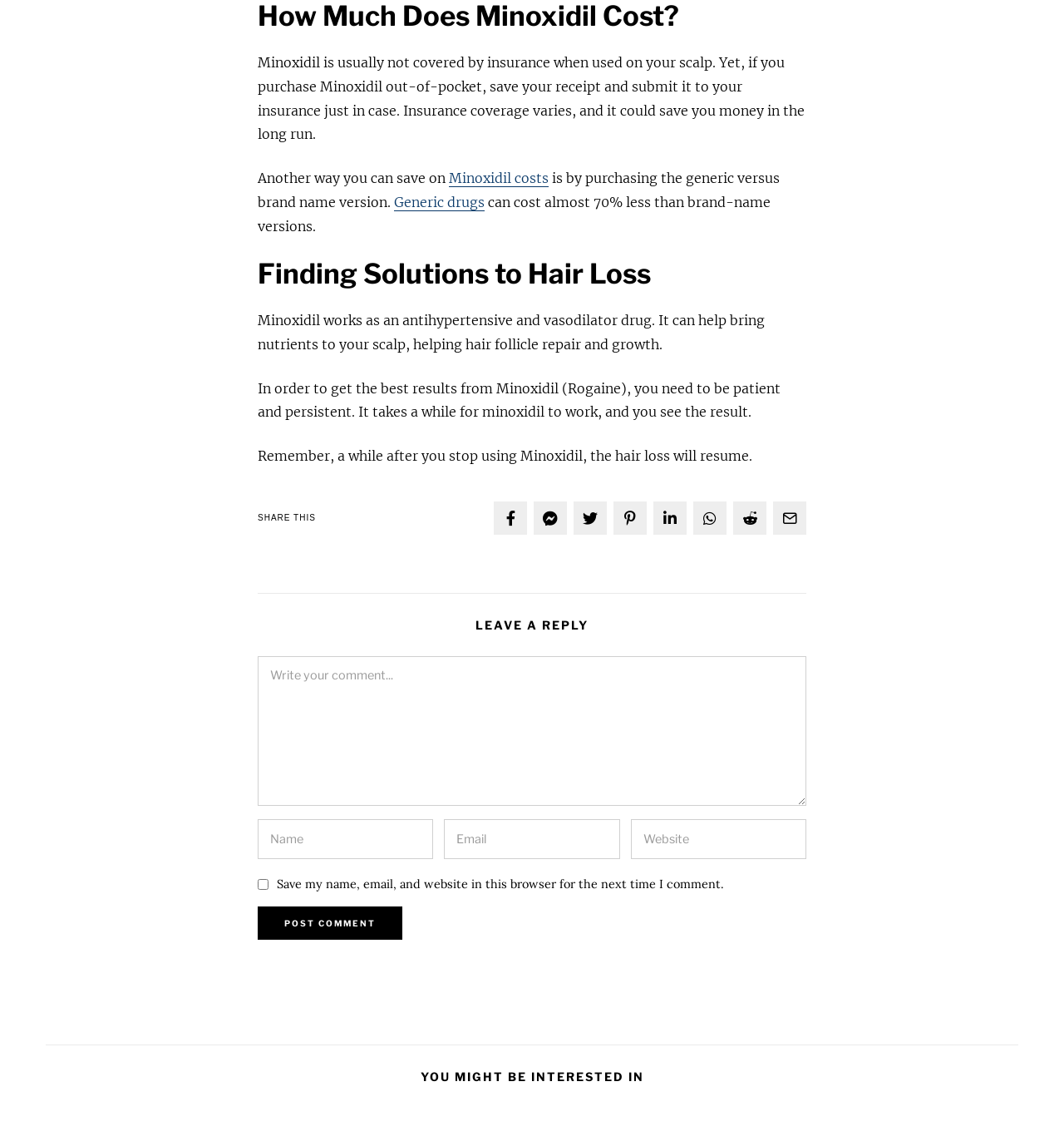Give a short answer using one word or phrase for the question:
What happens if you stop using Minoxidil?

Hair loss resumes